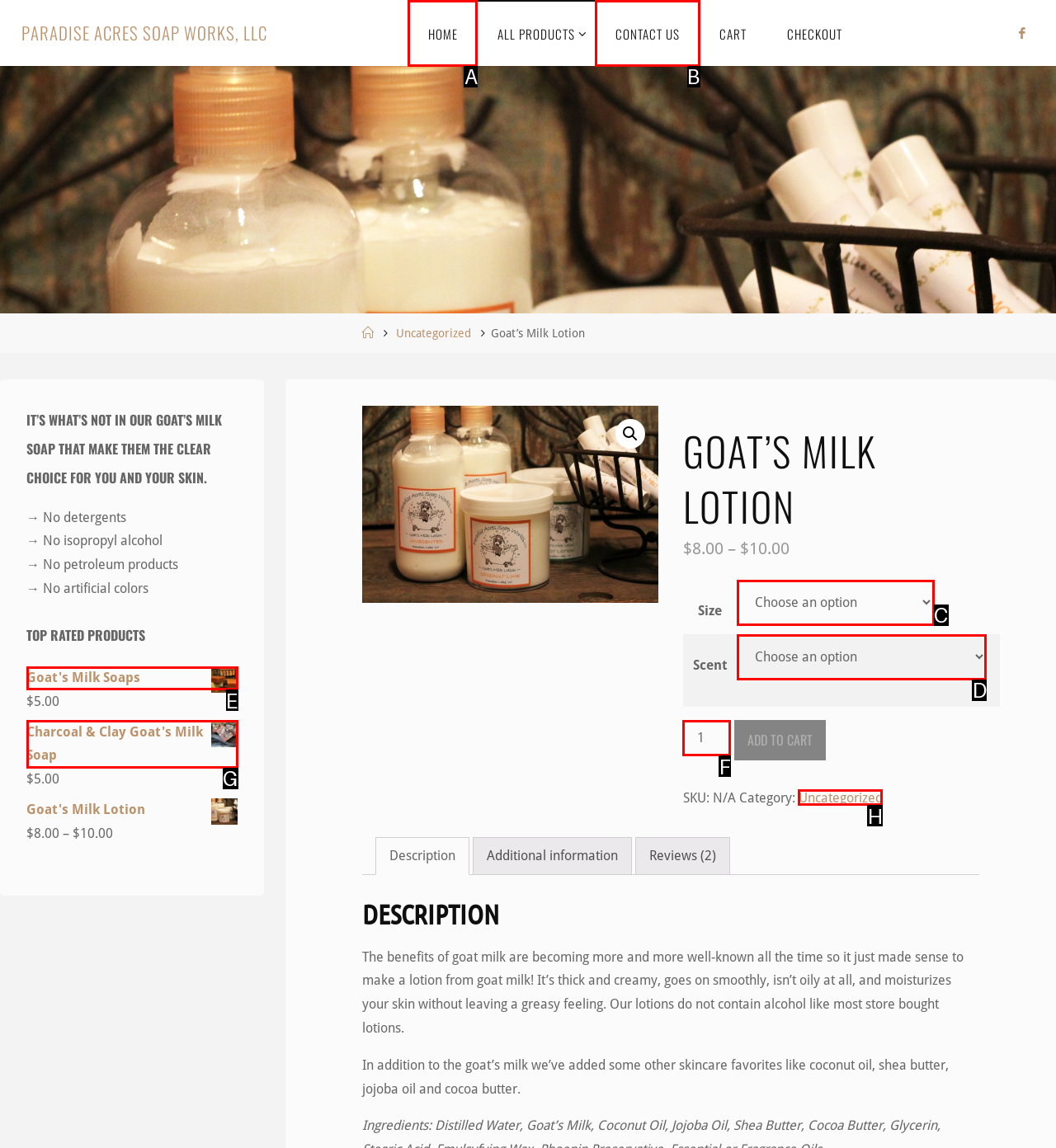Choose the HTML element to click for this instruction: Select a scent from the dropdown menu Answer with the letter of the correct choice from the given options.

D